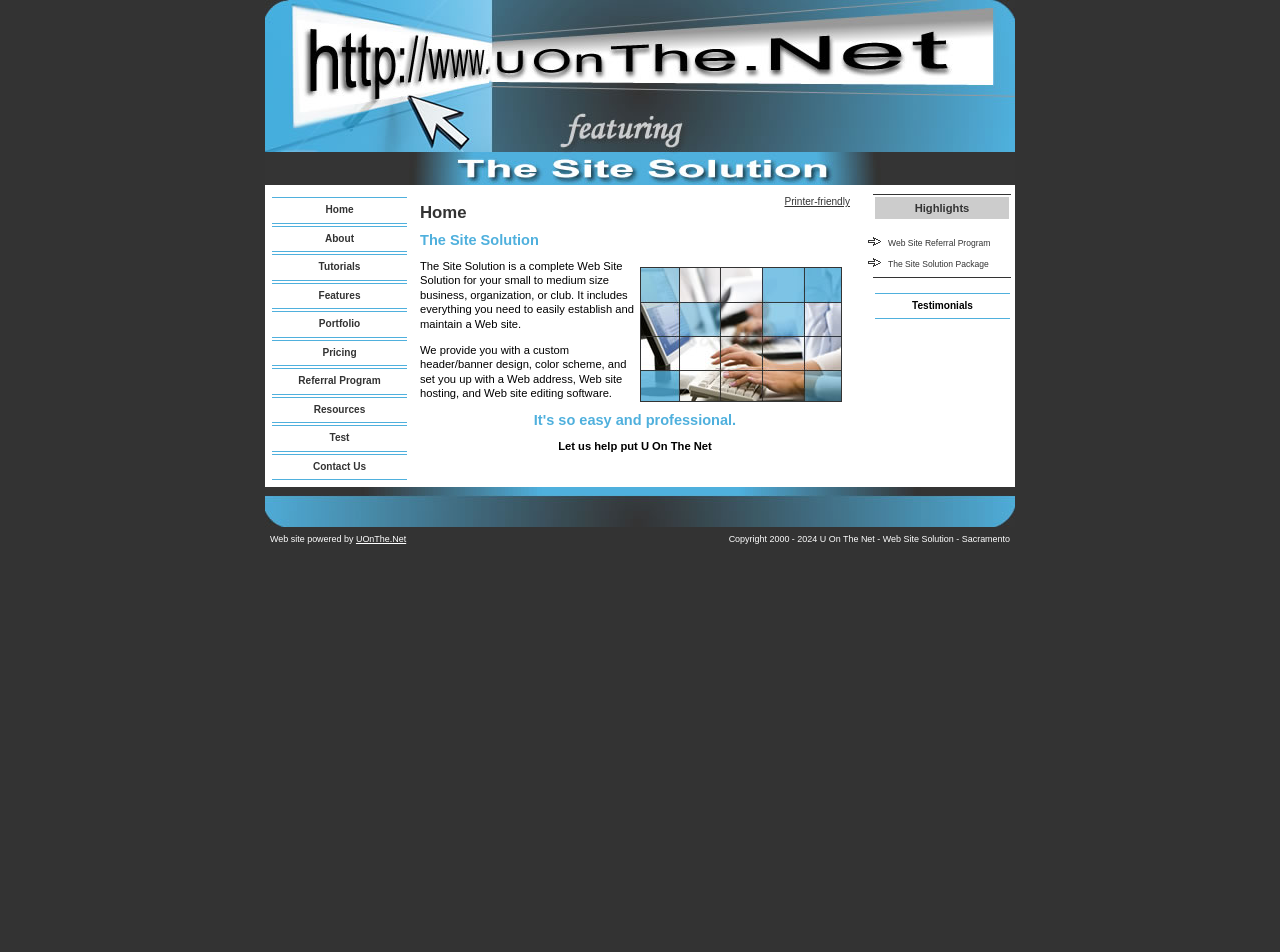Give a short answer to this question using one word or a phrase:
What is the name of the company behind the website solution?

U On The Net